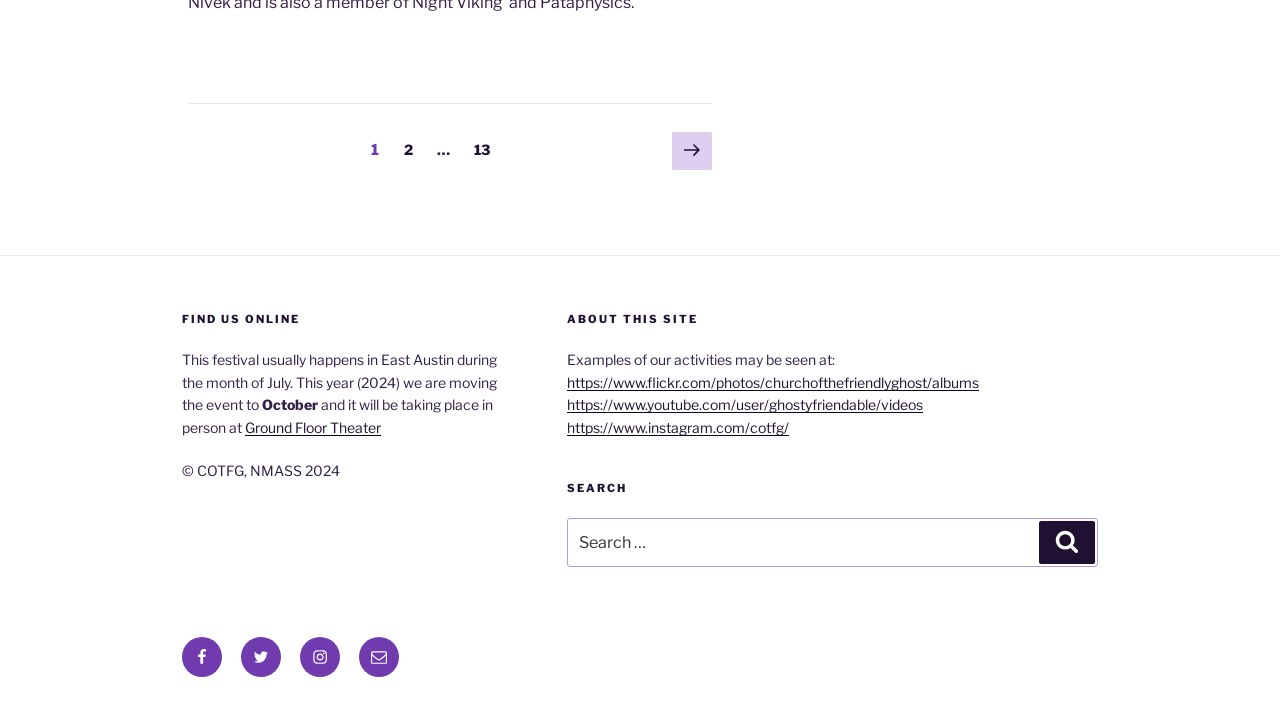Find the bounding box coordinates corresponding to the UI element with the description: "Page 2". The coordinates should be formatted as [left, top, right, bottom], with values as floats between 0 and 1.

[0.307, 0.187, 0.331, 0.237]